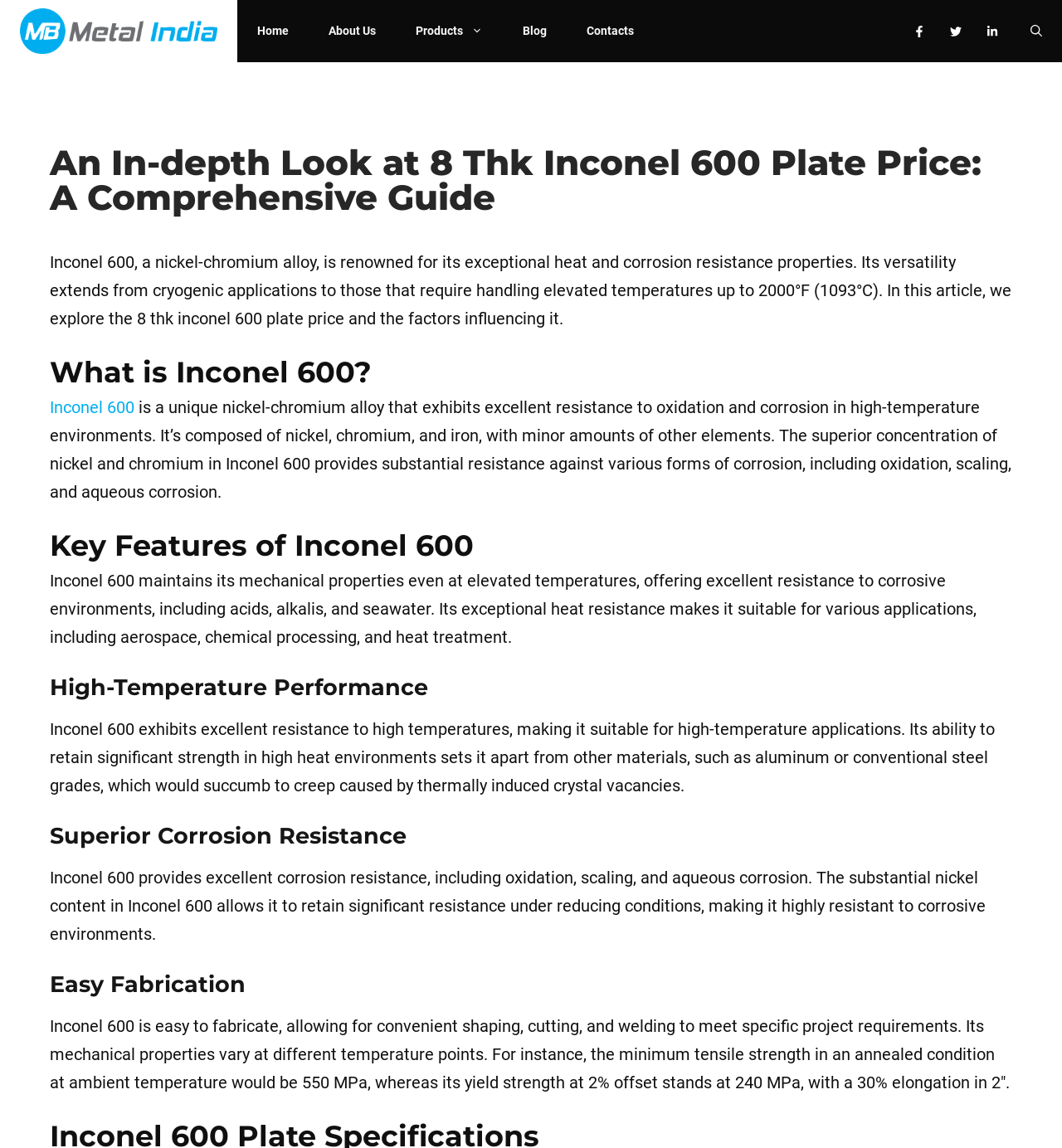Generate a detailed explanation of the webpage's features and information.

The webpage is a comprehensive guide to 8thk Inconel 600 plate prices. At the top, there is a navigation bar with several links, including "Inconel", "Home", "About Us", "Products", "Blog", and "Contacts". On the right side of the navigation bar, there are three links with no text. 

Below the navigation bar, there is a header section with a heading that reads "An In-depth Look at 8 Thk Inconel 600 Plate Price: A Comprehensive Guide". 

The main content of the webpage is divided into several sections, each with a heading and descriptive text. The first section introduces Inconel 600, a nickel-chromium alloy, and its properties. The second section, "What is Inconel 600?", provides more information about the alloy's composition and characteristics. 

The following sections, "Key Features of Inconel 600", "High-Temperature Performance", "Superior Corrosion Resistance", and "Easy Fabrication", delve deeper into the properties and applications of Inconel 600. Each section has a heading and a block of text that explains the topic in detail. 

There are no images on the page except for the "Inconel" logo in the navigation bar. The overall structure of the webpage is organized and easy to follow, with clear headings and concise text.